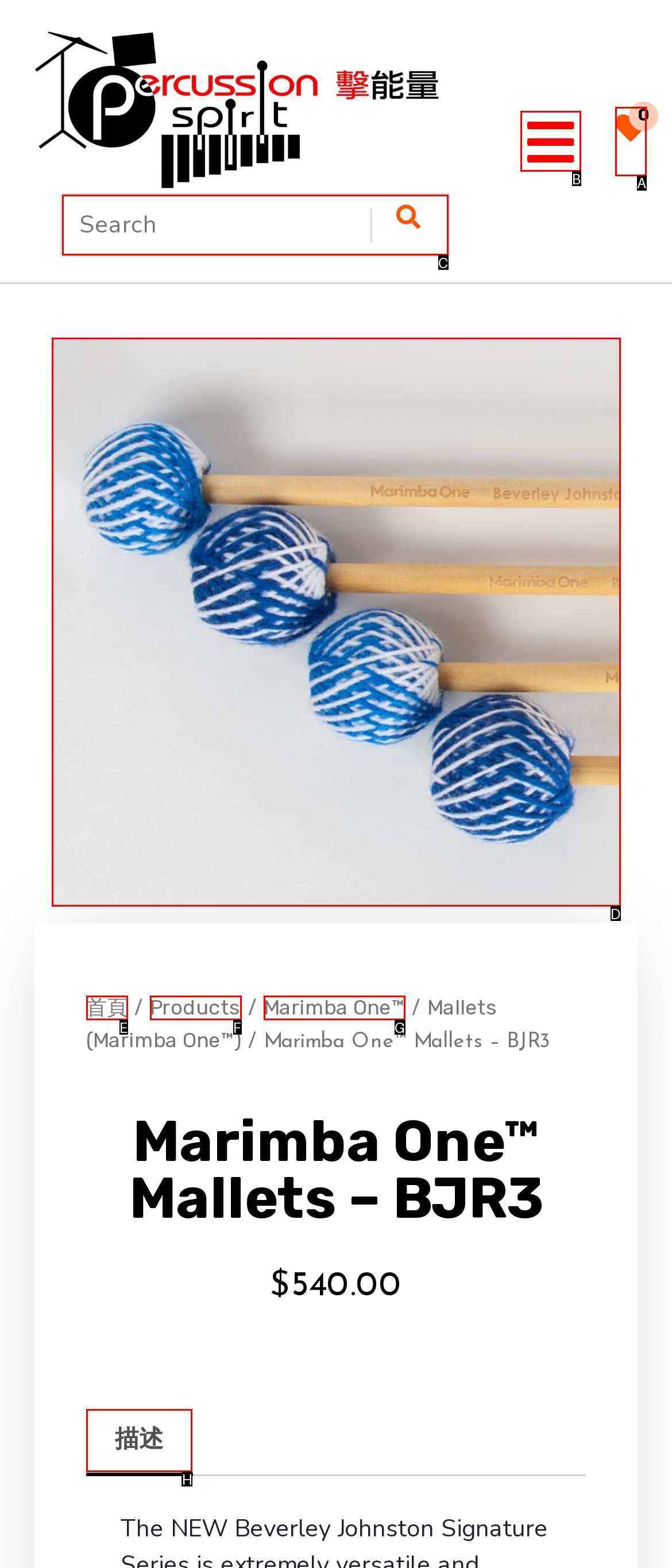Identify the HTML element that best matches the description: 描述. Provide your answer by selecting the corresponding letter from the given options.

H